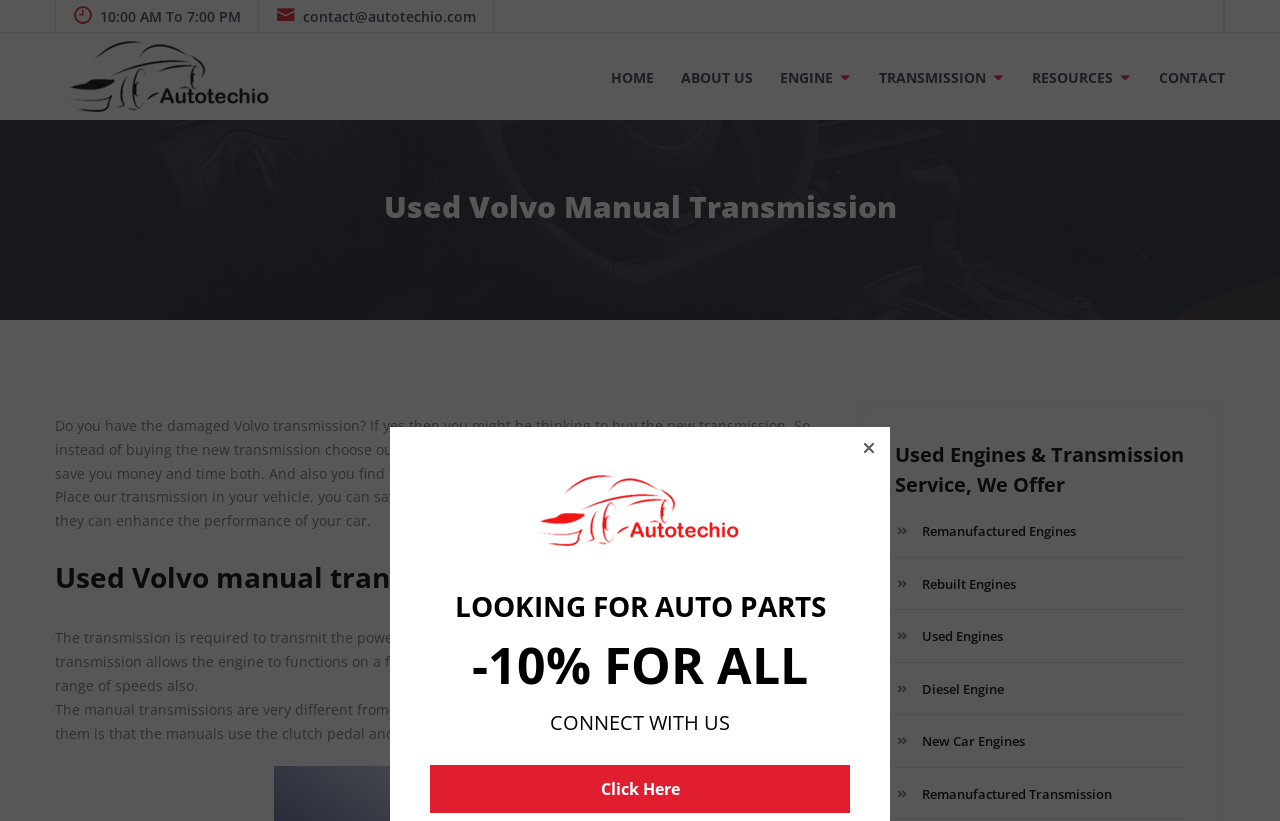Identify the text that serves as the heading for the webpage and generate it.

Used Volvo Manual Transmission